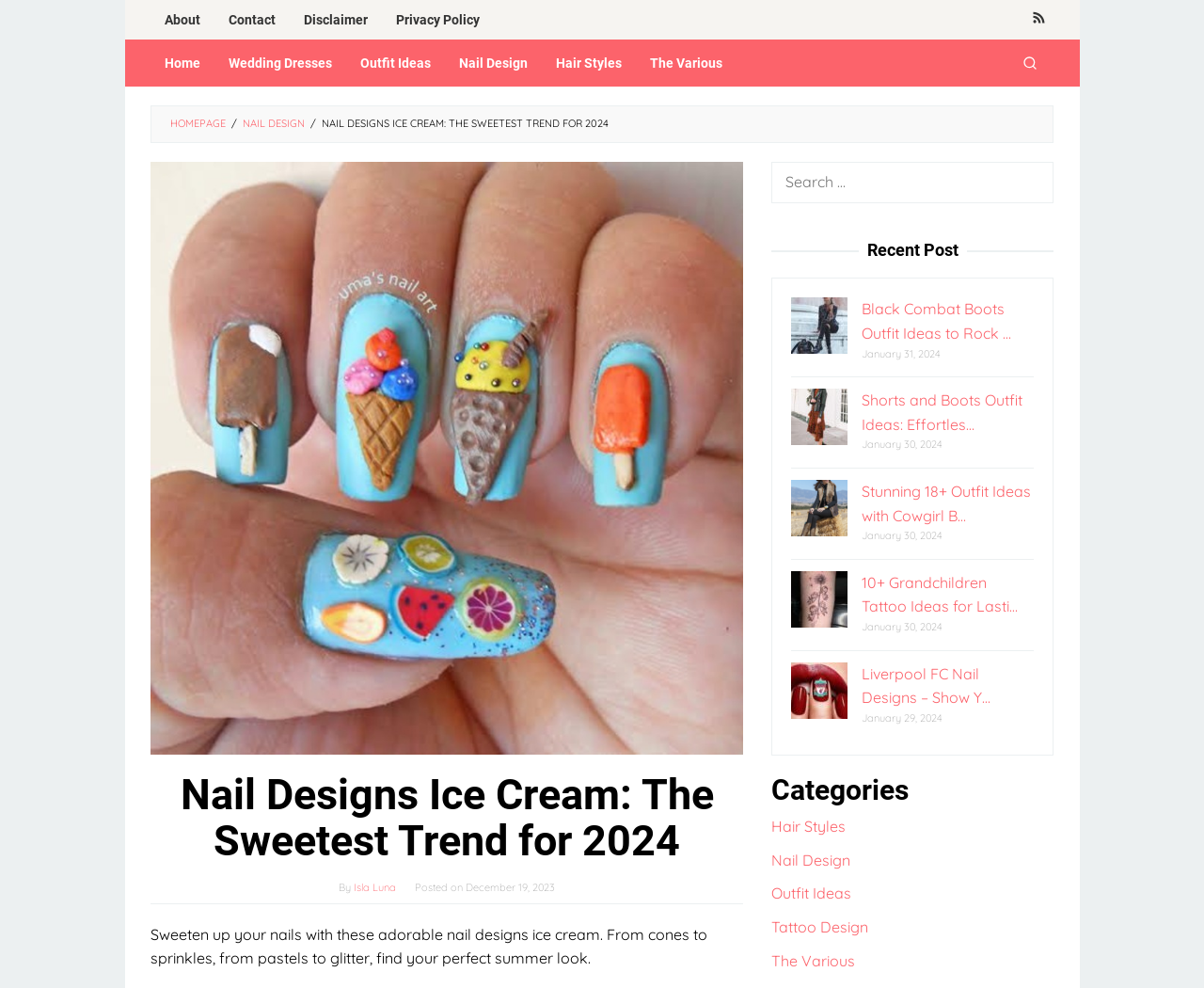From the webpage screenshot, identify the region described by Outfit Ideas. Provide the bounding box coordinates as (top-left x, top-left y, bottom-right x, bottom-right y), with each value being a floating point number between 0 and 1.

[0.288, 0.04, 0.37, 0.088]